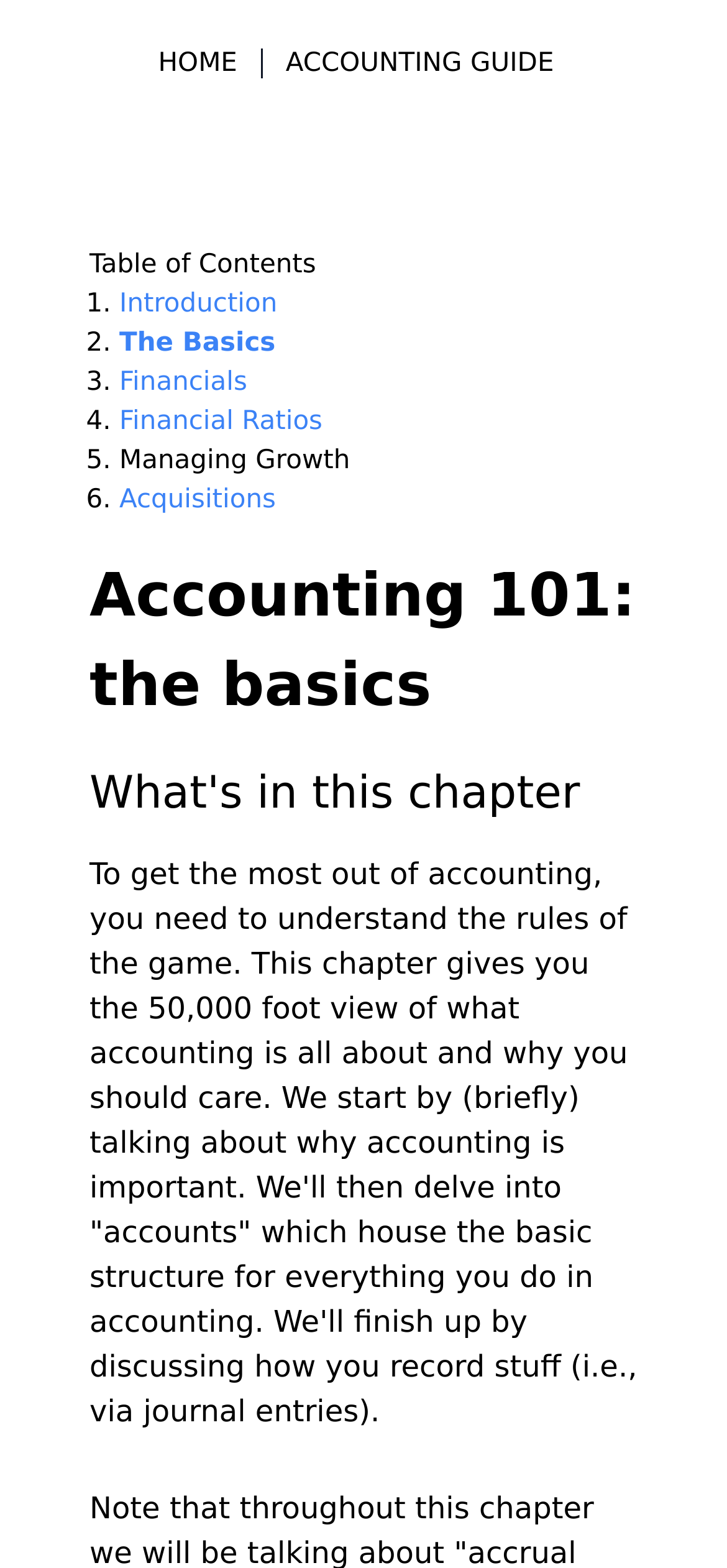Identify the bounding box coordinates of the section to be clicked to complete the task described by the following instruction: "explore acquisitions". The coordinates should be four float numbers between 0 and 1, formatted as [left, top, right, bottom].

[0.164, 0.309, 0.379, 0.328]